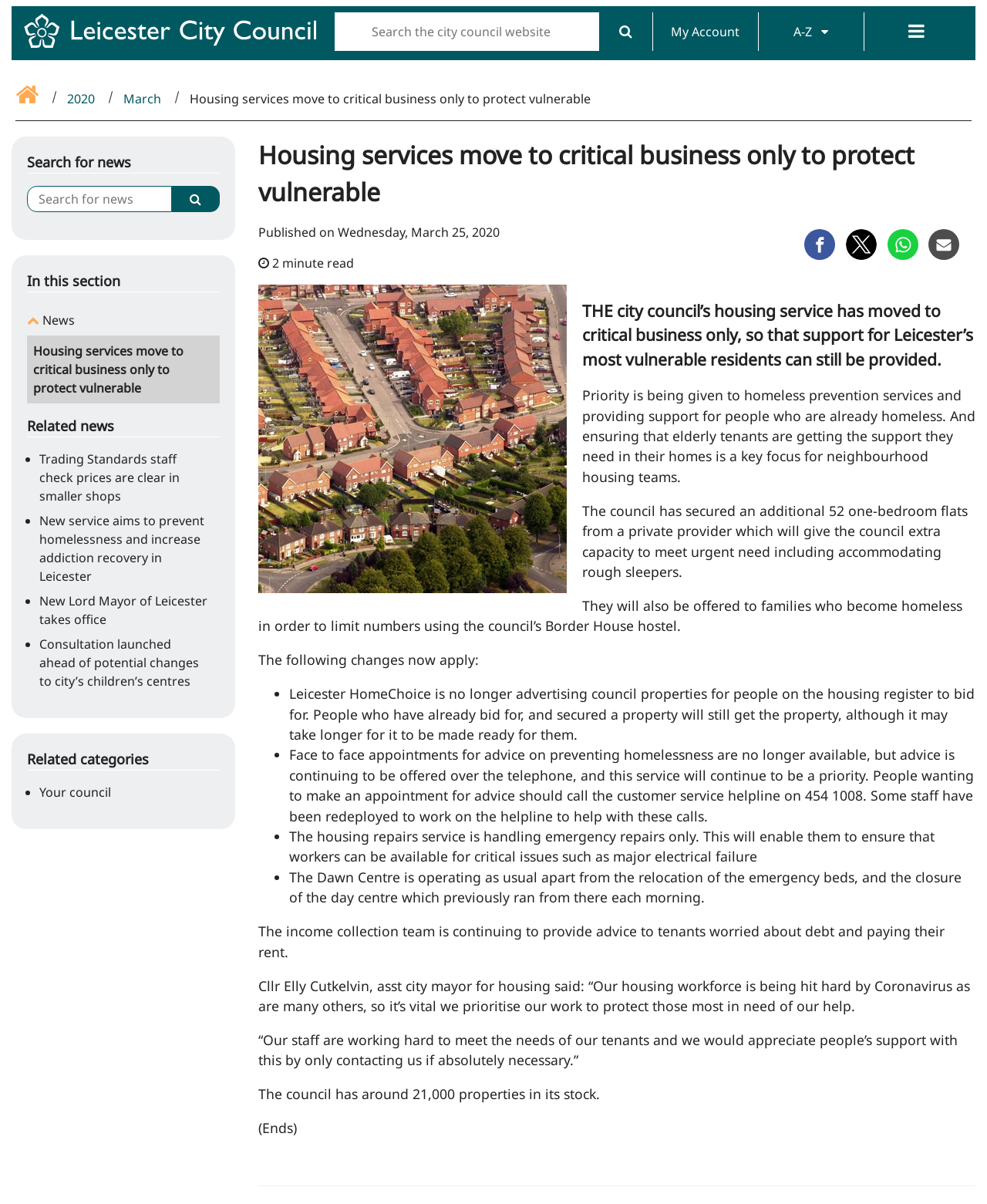Please specify the bounding box coordinates of the clickable region necessary for completing the following instruction: "Return to Leicester City Council homepage". The coordinates must consist of four float numbers between 0 and 1, i.e., [left, top, right, bottom].

[0.018, 0.03, 0.339, 0.044]